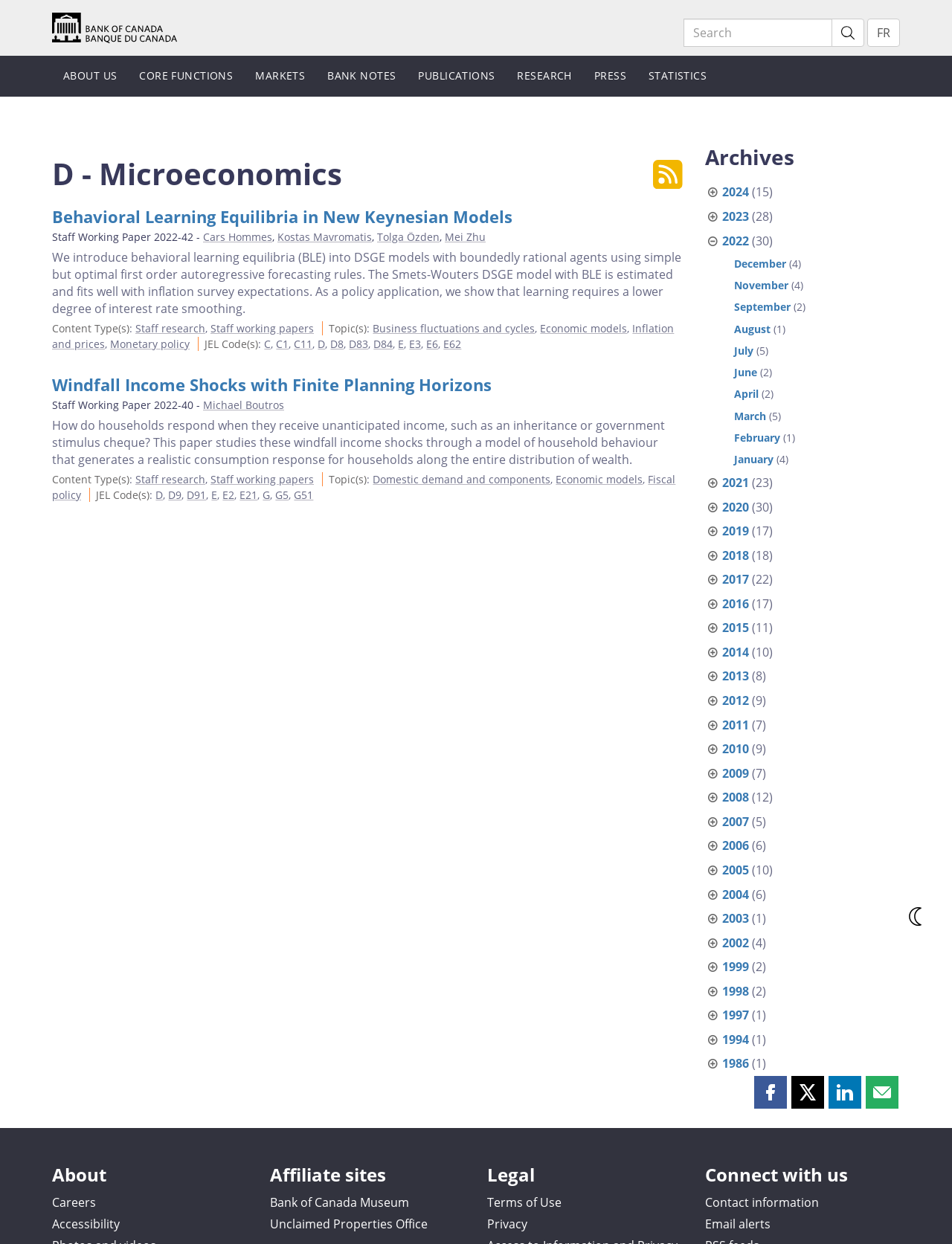Based on the element description Bank of Canada Museum, identify the bounding box of the UI element in the given webpage screenshot. The coordinates should be in the format (top-left x, top-left y, bottom-right x, bottom-right y) and must be between 0 and 1.

[0.283, 0.96, 0.429, 0.973]